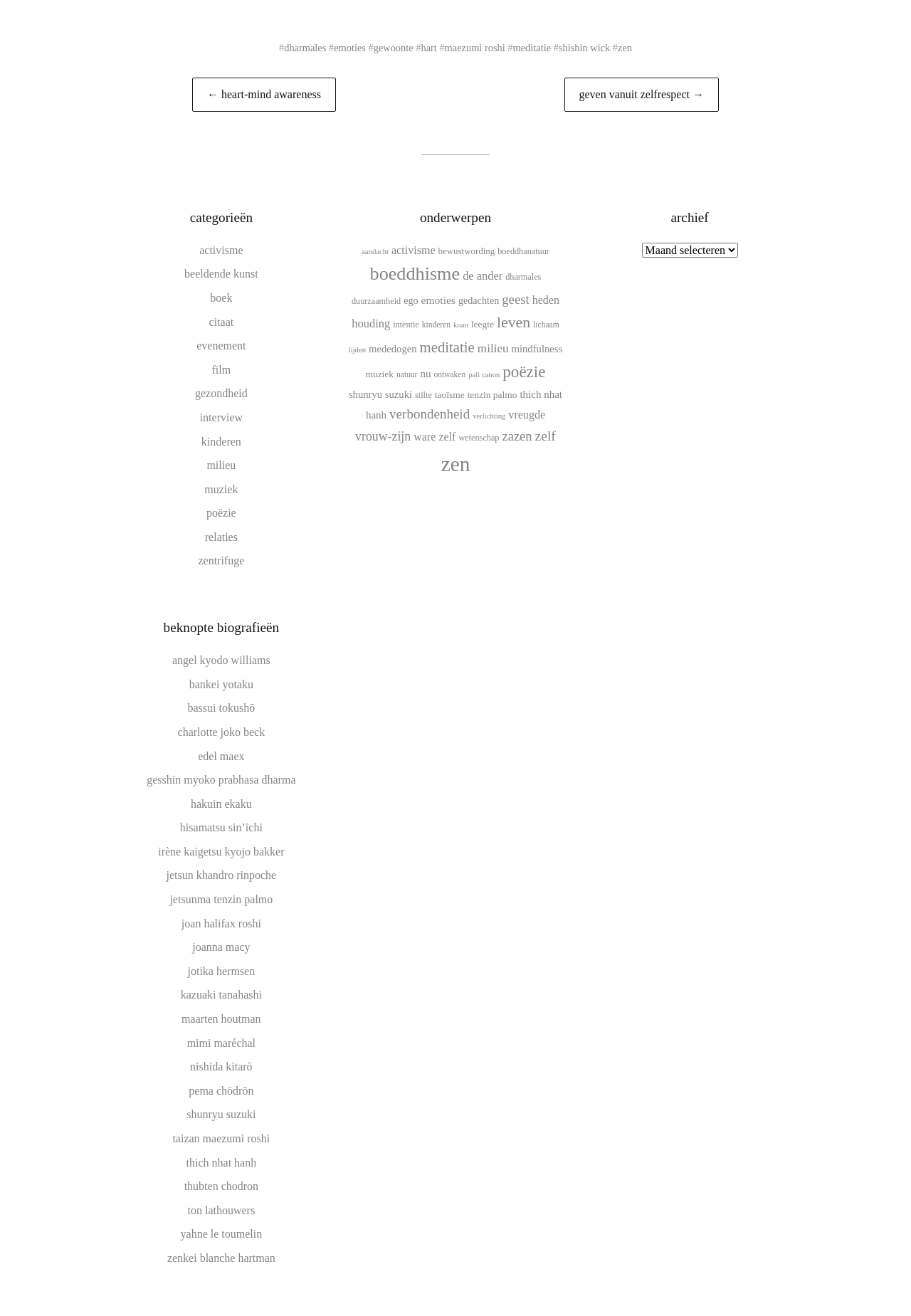Bounding box coordinates must be specified in the format (top-left x, top-left y, bottom-right x, bottom-right y). All values should be floating point numbers between 0 and 1. What are the bounding box coordinates of the UI element described as: irène kaigetsu kyojo bakker

[0.174, 0.642, 0.312, 0.652]